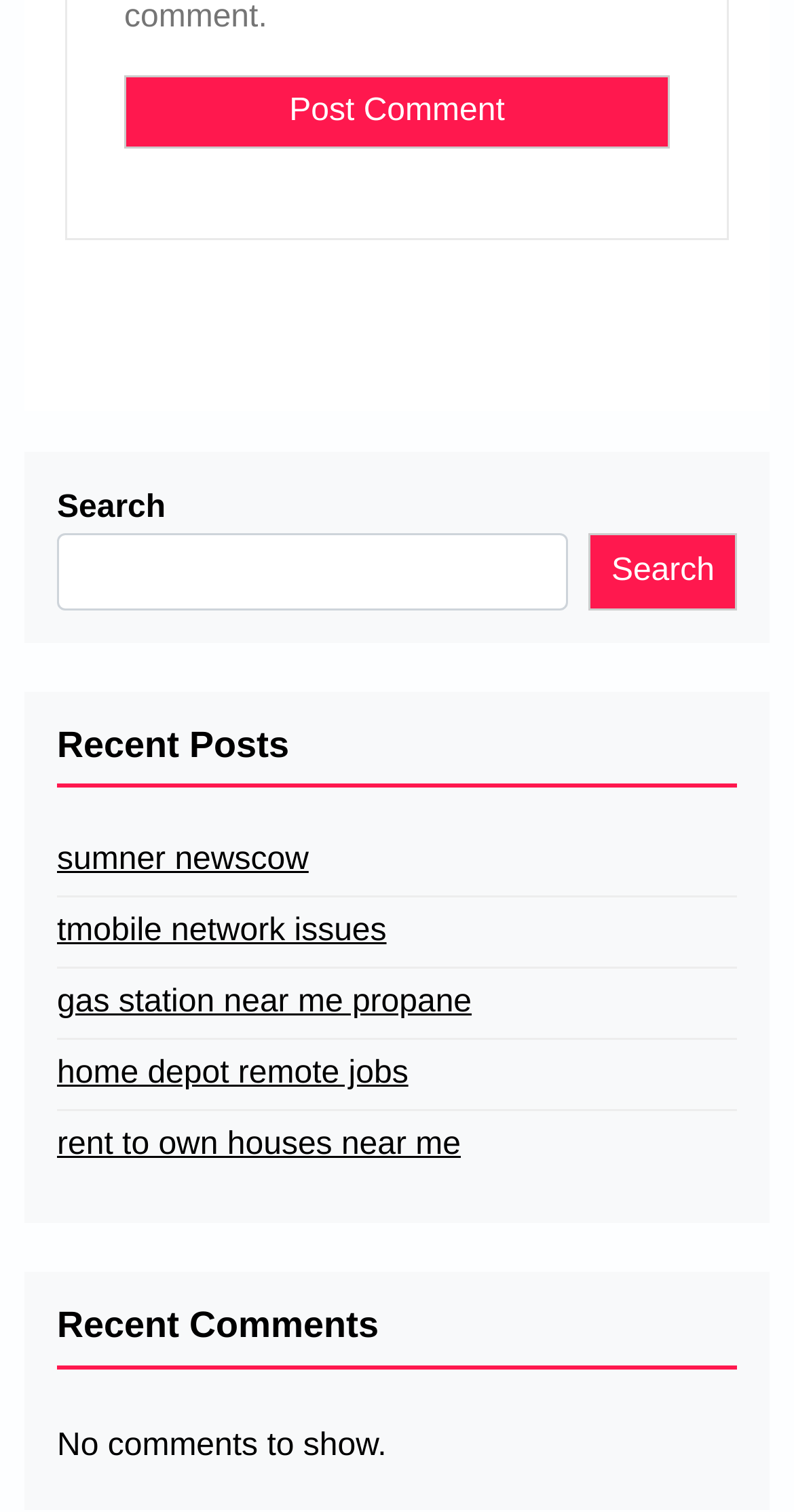Extract the bounding box coordinates for the UI element described by the text: "sumner newscow". The coordinates should be in the form of [left, top, right, bottom] with values between 0 and 1.

[0.072, 0.554, 0.389, 0.586]